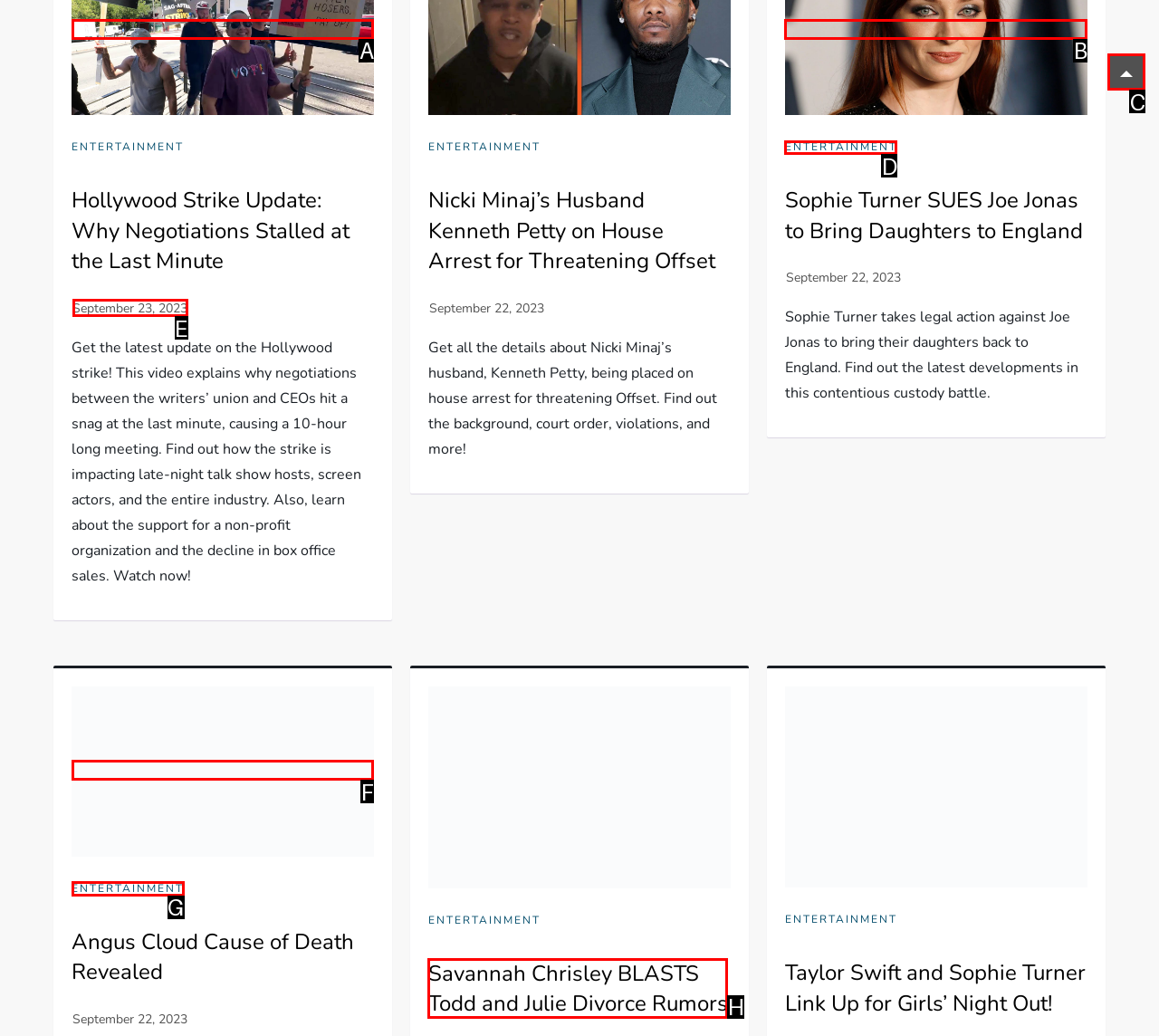Which option should be clicked to execute the following task: Scroll to top? Respond with the letter of the selected option.

C